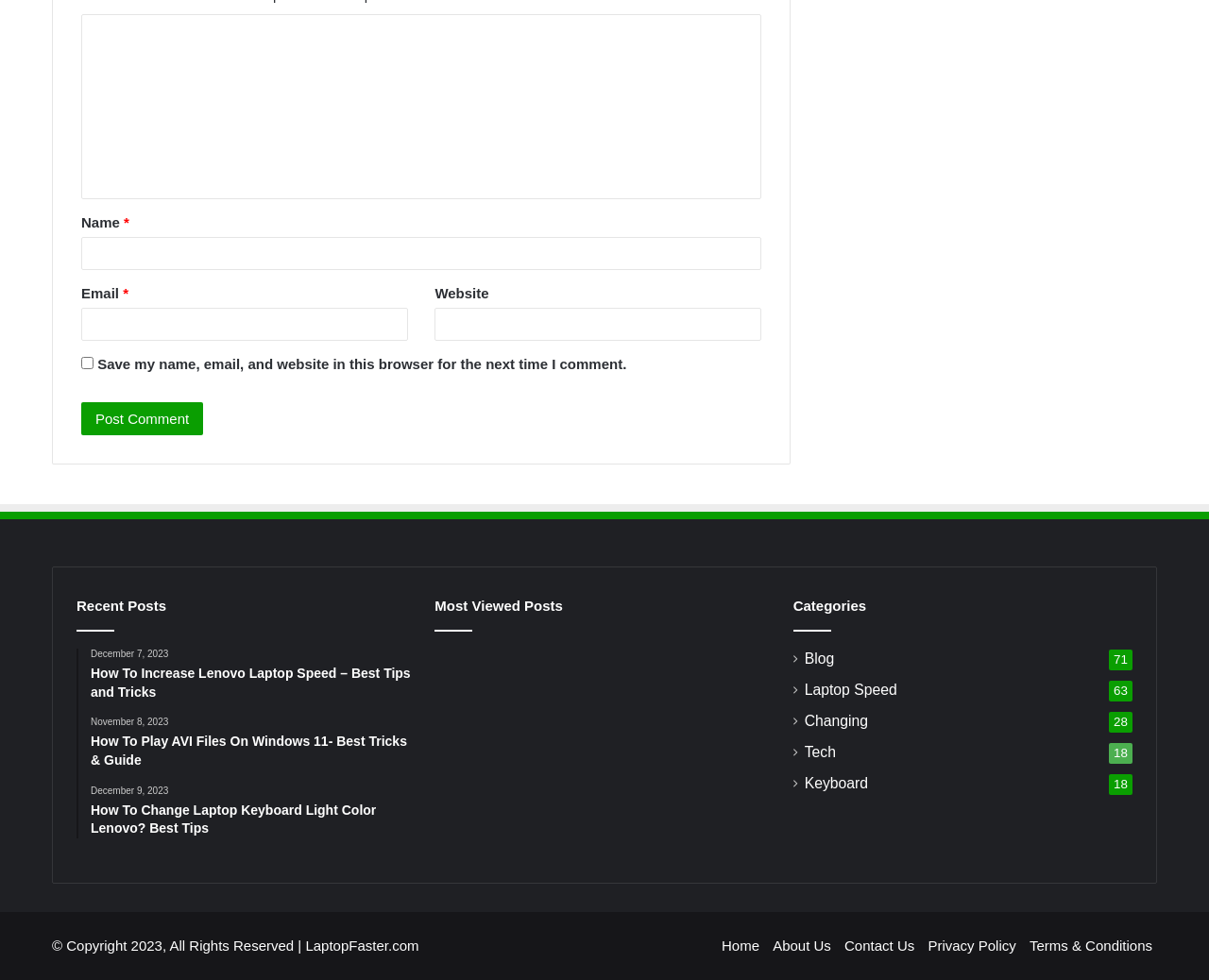Please identify the bounding box coordinates of the element's region that I should click in order to complete the following instruction: "Visit the 'Laptop Speed' category". The bounding box coordinates consist of four float numbers between 0 and 1, i.e., [left, top, right, bottom].

[0.665, 0.694, 0.742, 0.714]